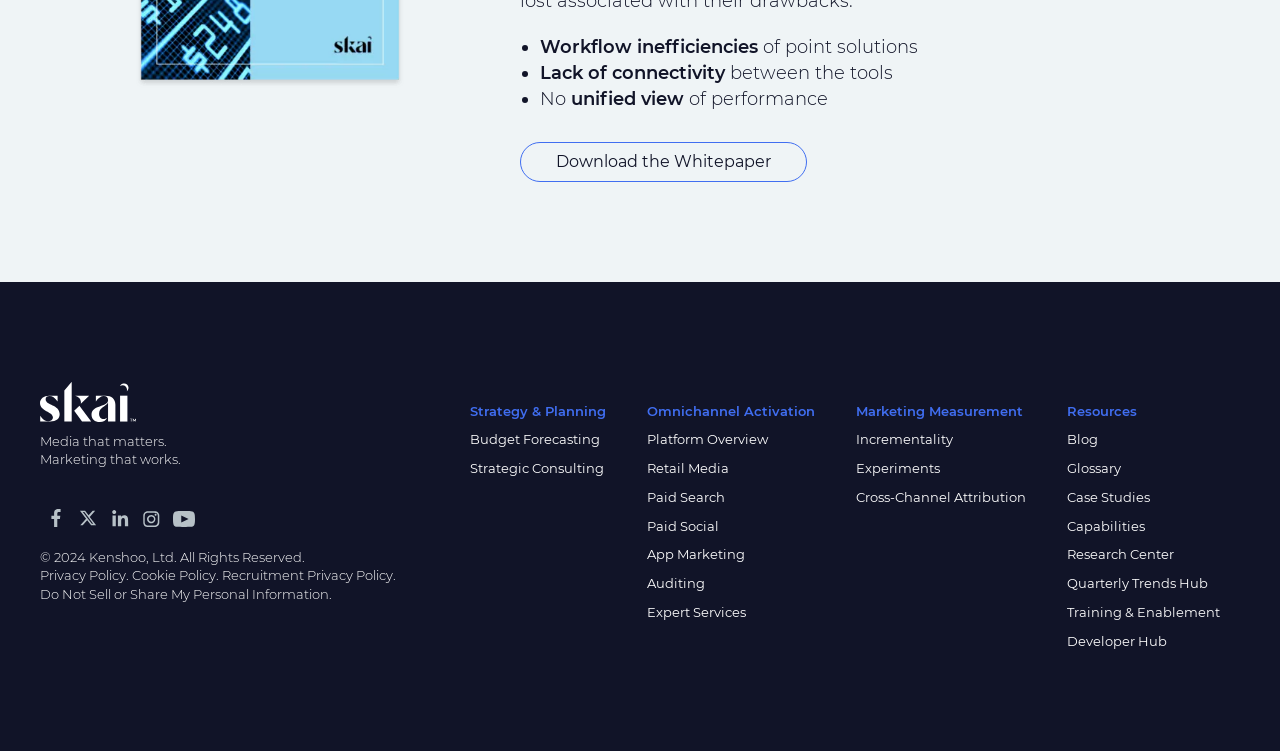Locate the bounding box coordinates of the element to click to perform the following action: 'Read the Blog'. The coordinates should be given as four float values between 0 and 1, in the form of [left, top, right, bottom].

[0.833, 0.574, 0.858, 0.596]